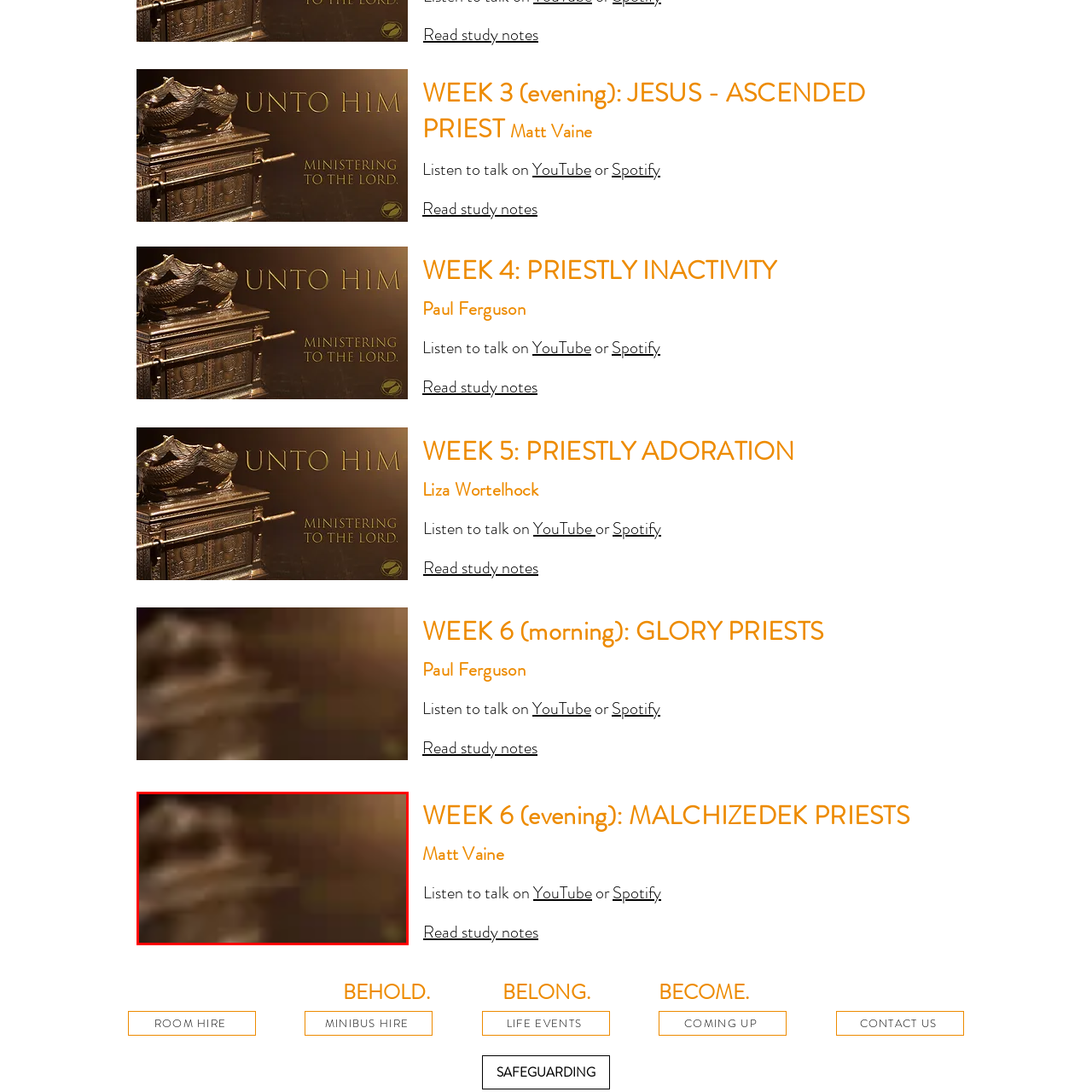Provide an in-depth description of the image within the red bounding box.

This image, titled "untohim.jpg," likely conveys a moment of reflection or worship, resonating with themes of spiritual ascent and reverence. The warm tones and soft lighting suggest an ambient and contemplative atmosphere, inviting viewers to engage with the profound significance of faith. The context around this image appears to be associated with a study series or talks concerning religious topics, such as the role of Jesus as an ascended priest. This setting aims to inspire deeper understanding and connection to these spiritual concepts, encouraging viewers to explore themes of identity and purpose within their faith journey.